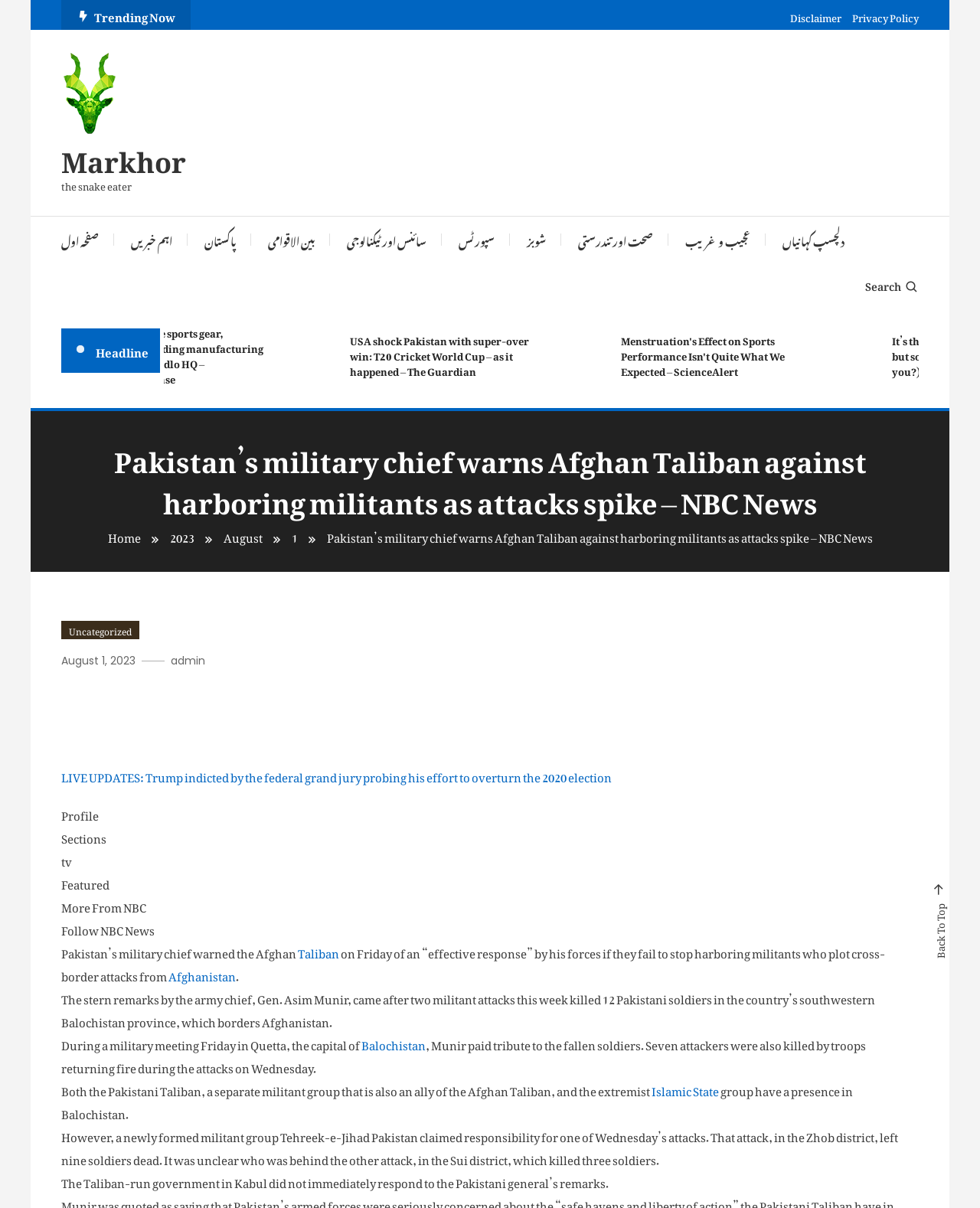Provide an in-depth description of the elements and layout of the webpage.

This webpage appears to be a news article from NBC News, with the title "Pakistan's military chief warns Afghan Taliban against harboring militants as attacks spike". The page has a navigation menu at the top, with links to various sections such as "Home", "2023", "August", and "1". There is also a search bar at the top right corner.

Below the navigation menu, there is a header section with a logo and a link to the "Markhor" website. The logo is accompanied by the text "the snake eater". There are also several links to other news articles and categories, such as "Trending Now", "Pakistan", "International", "Science and Technology", and "Sports".

The main content of the page is the news article, which is divided into several sections. The article has a headline and a brief summary, followed by a breadcrumb navigation menu that shows the article's category and date. The article itself is a lengthy piece of text that discusses the warning given by Pakistan's military chief to the Afghan Taliban regarding harboring militants.

Throughout the article, there are several links to other related news articles and websites, such as "LIVE UPDATES: Trump indicted by the federal grand jury probing his effort to overturn the 2020 election". There are also several static text elements that provide additional information, such as the date and time of the article's publication.

At the bottom of the page, there are several links to other sections of the website, such as "Profile", "Sections", "TV", "Featured", and "More From NBC". There is also a link to "Follow NBC News" and a call to action to "Back To Top".